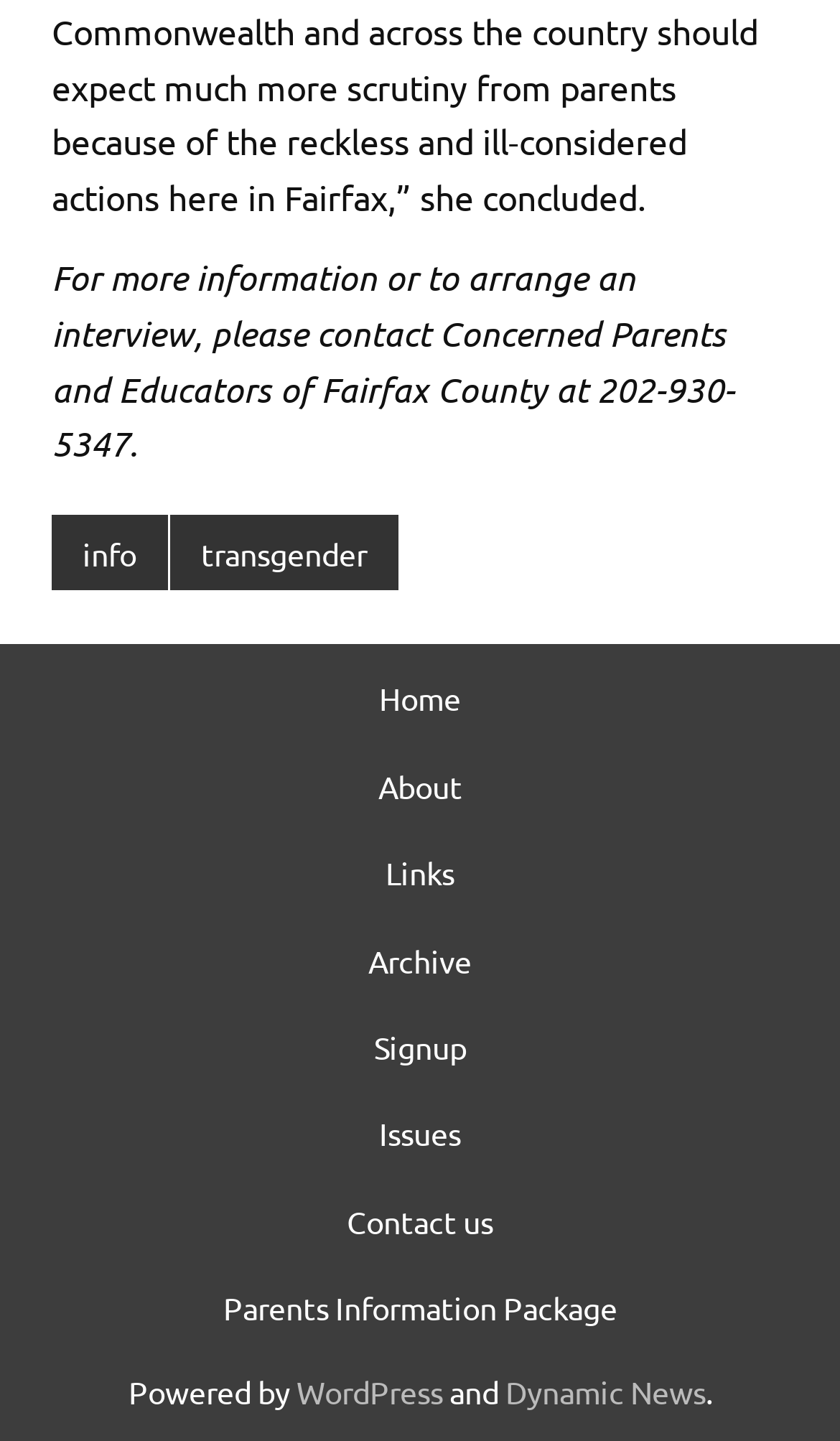What is the phone number for arranging an interview?
Please provide a detailed and comprehensive answer to the question.

I found the phone number in the static text at the top of the page, which says 'For more information or to arrange an interview, please contact Concerned Parents and Educators of Fairfax County at 202-930-5347'.